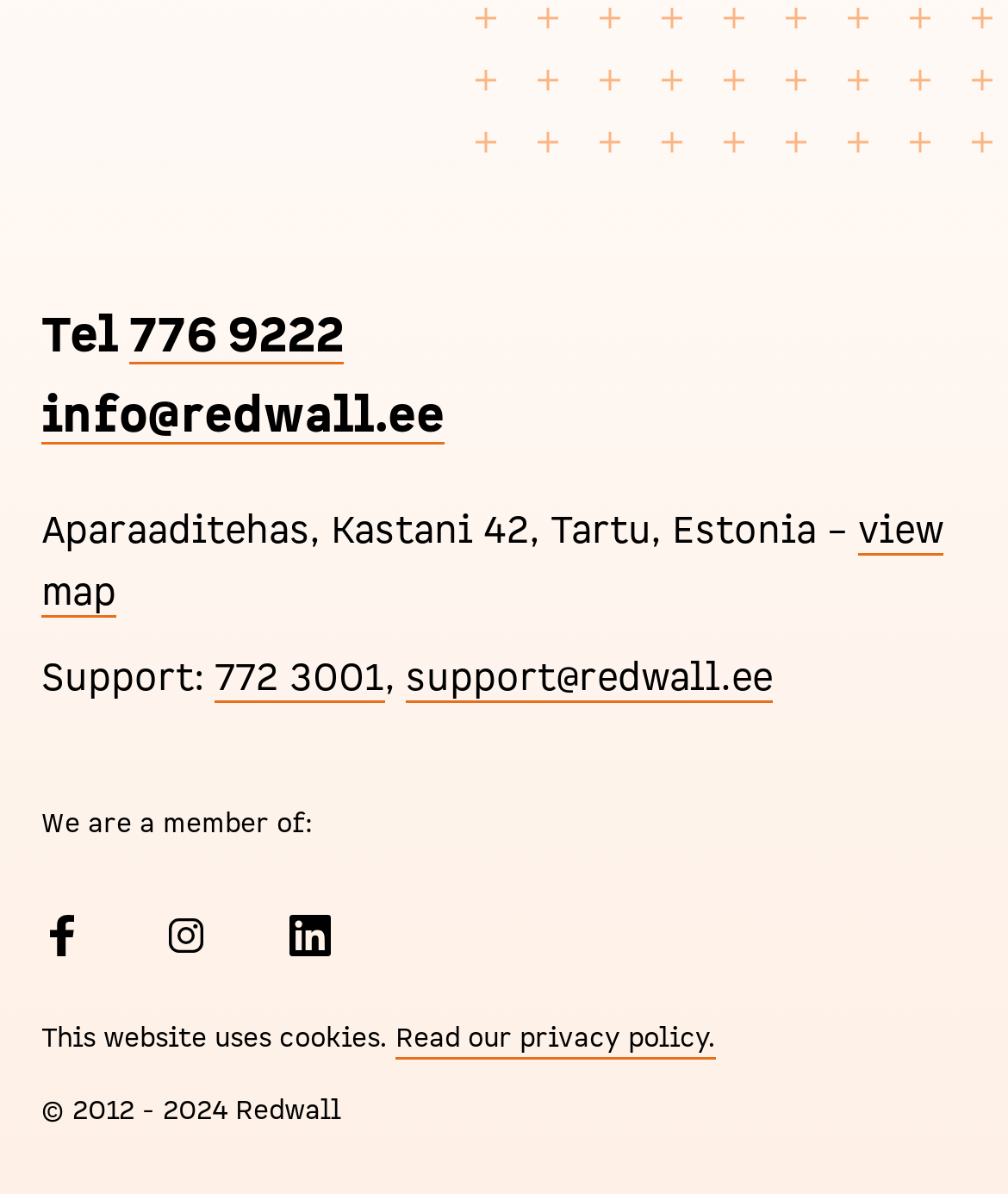Please identify the bounding box coordinates of the element that needs to be clicked to perform the following instruction: "Send an email to info@redwall.ee".

[0.041, 0.322, 0.441, 0.376]